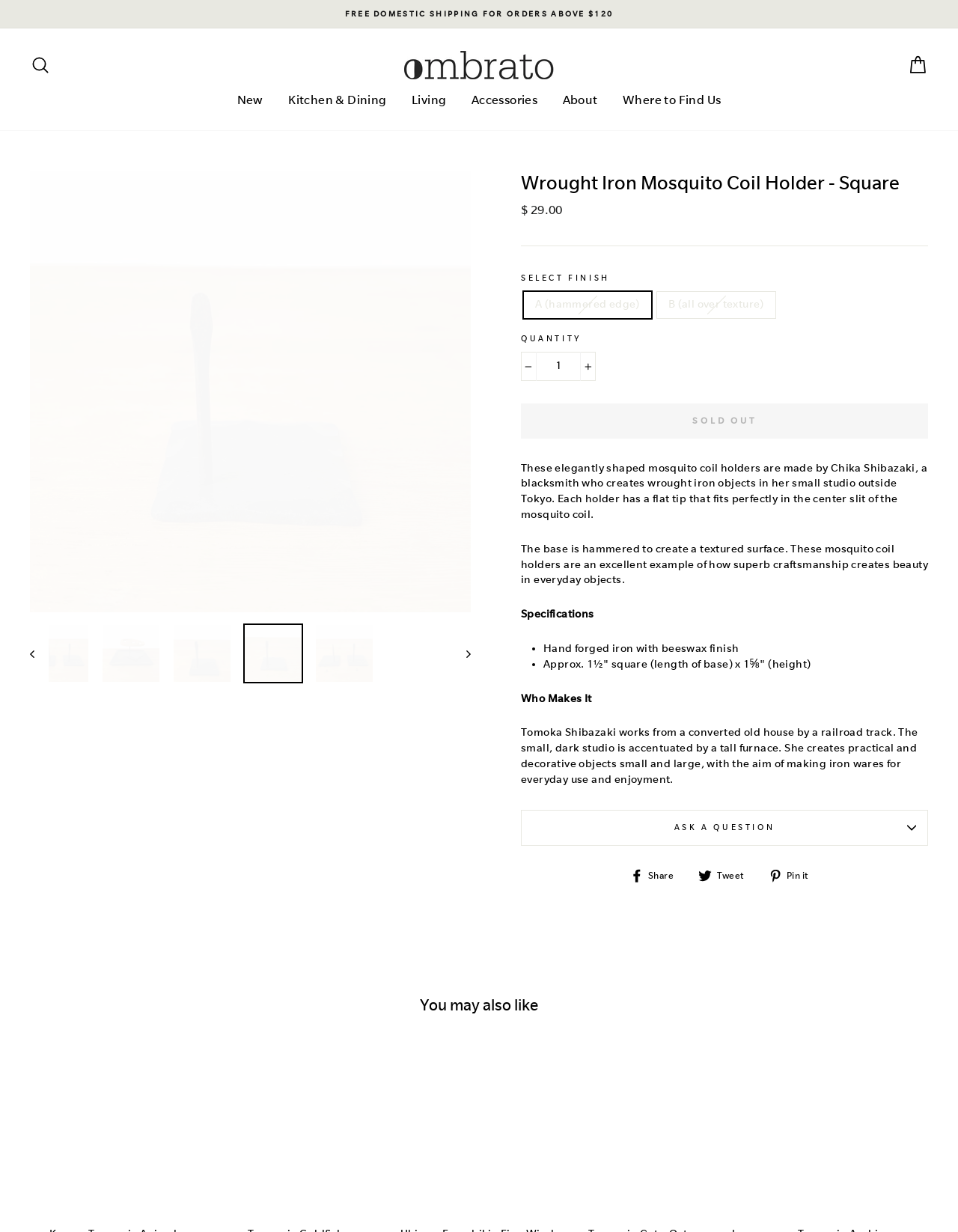Please find and report the primary heading text from the webpage.

Wrought Iron Mosquito Coil Holder - Square